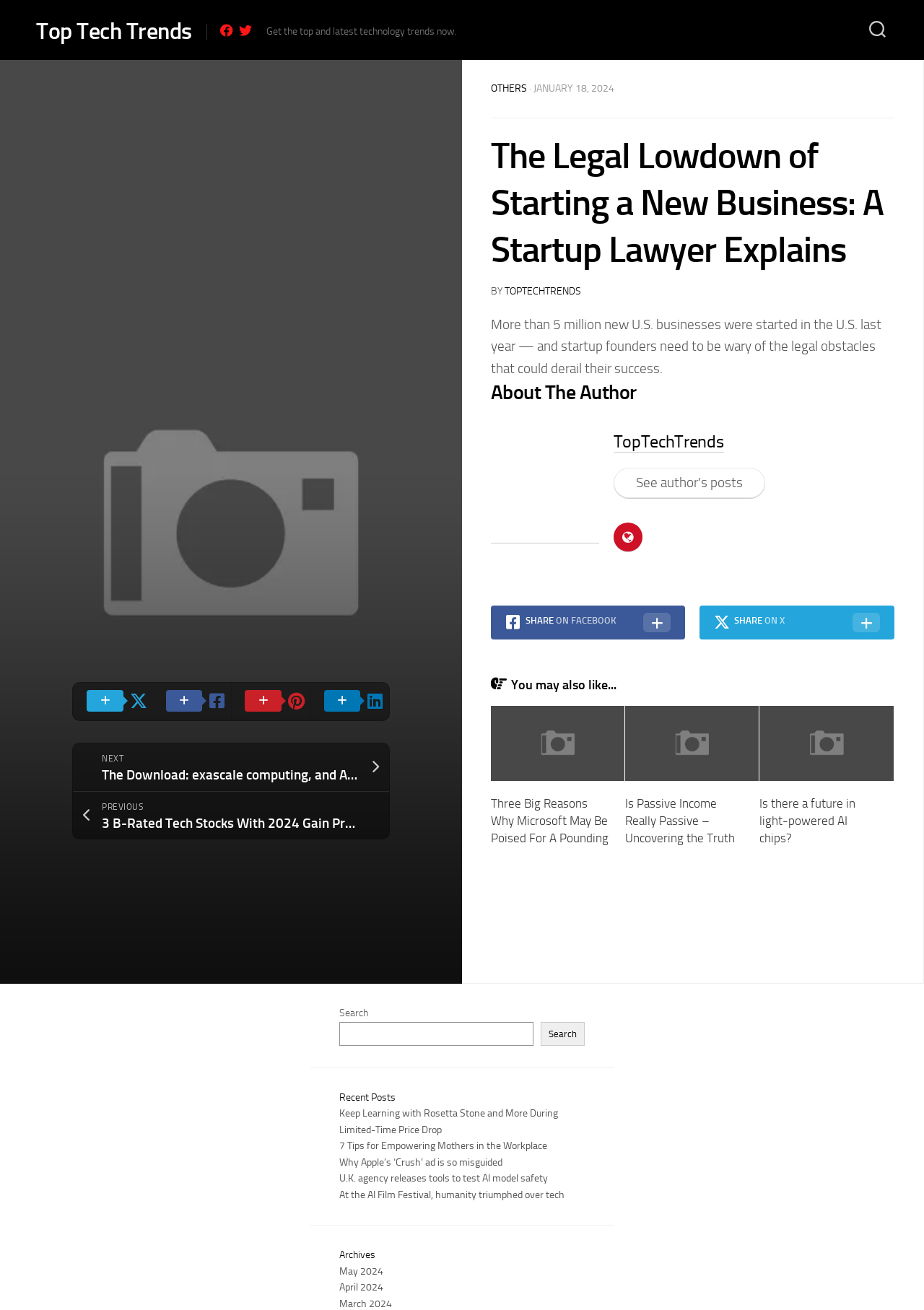Determine the webpage's heading and output its text content.

The Legal Lowdown of Starting a New Business: A Startup Lawyer Explains